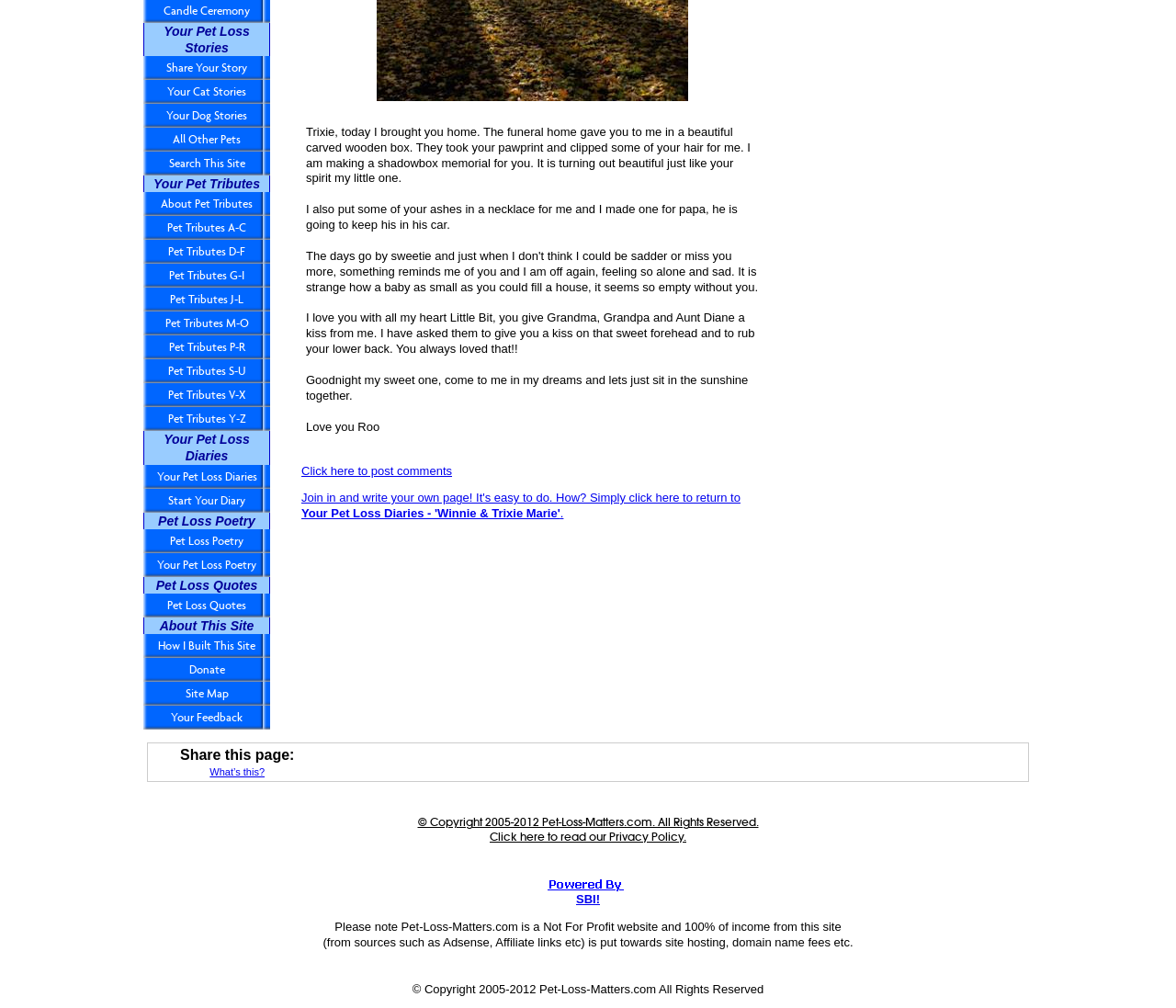Please specify the bounding box coordinates in the format (top-left x, top-left y, bottom-right x, bottom-right y), with all values as floating point numbers between 0 and 1. Identify the bounding box of the UI element described by: How I Built This Site

[0.122, 0.629, 0.23, 0.653]